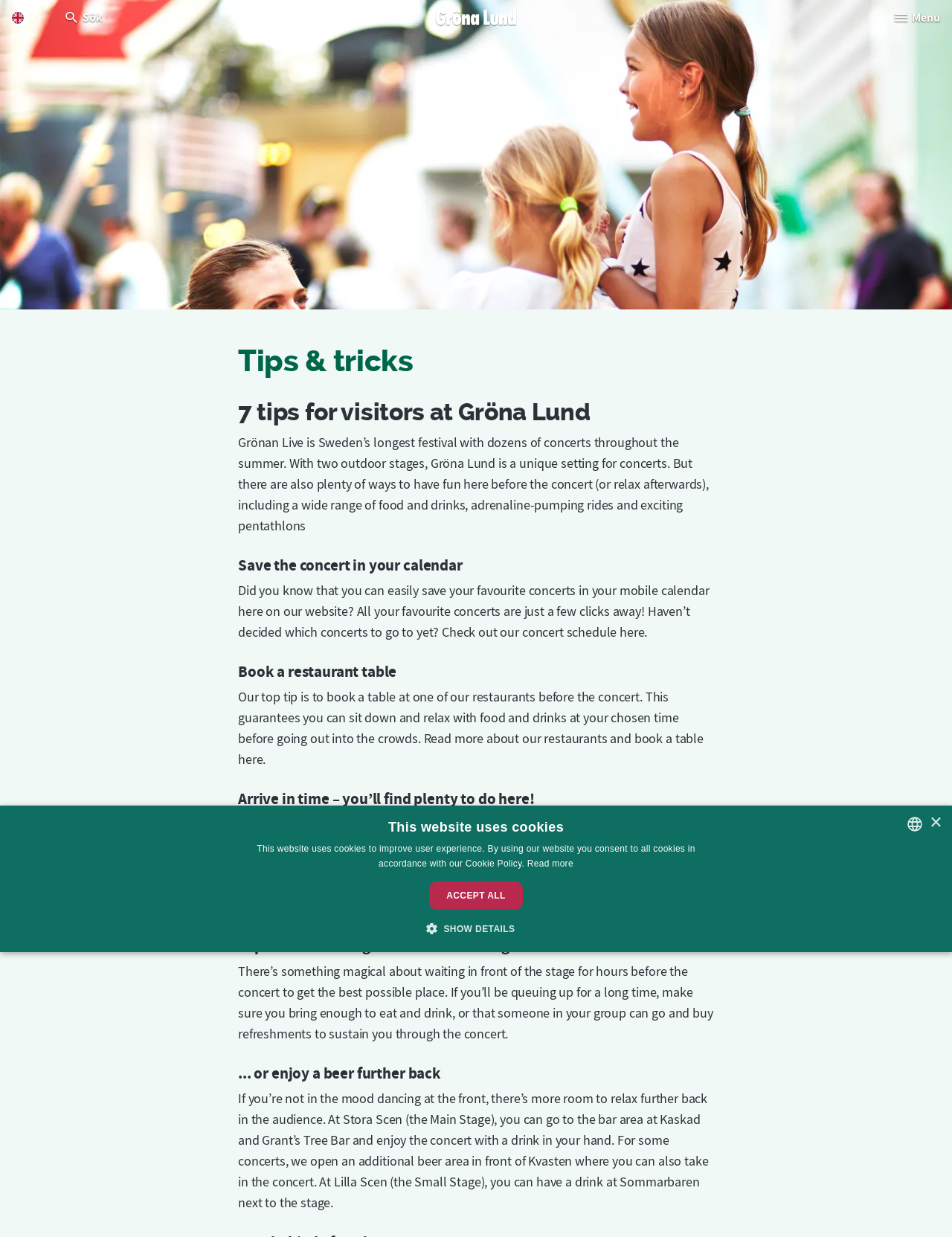Please identify the bounding box coordinates of the element on the webpage that should be clicked to follow this instruction: "Open the menu". The bounding box coordinates should be given as four float numbers between 0 and 1, formatted as [left, top, right, bottom].

[0.926, 0.0, 1.0, 0.029]